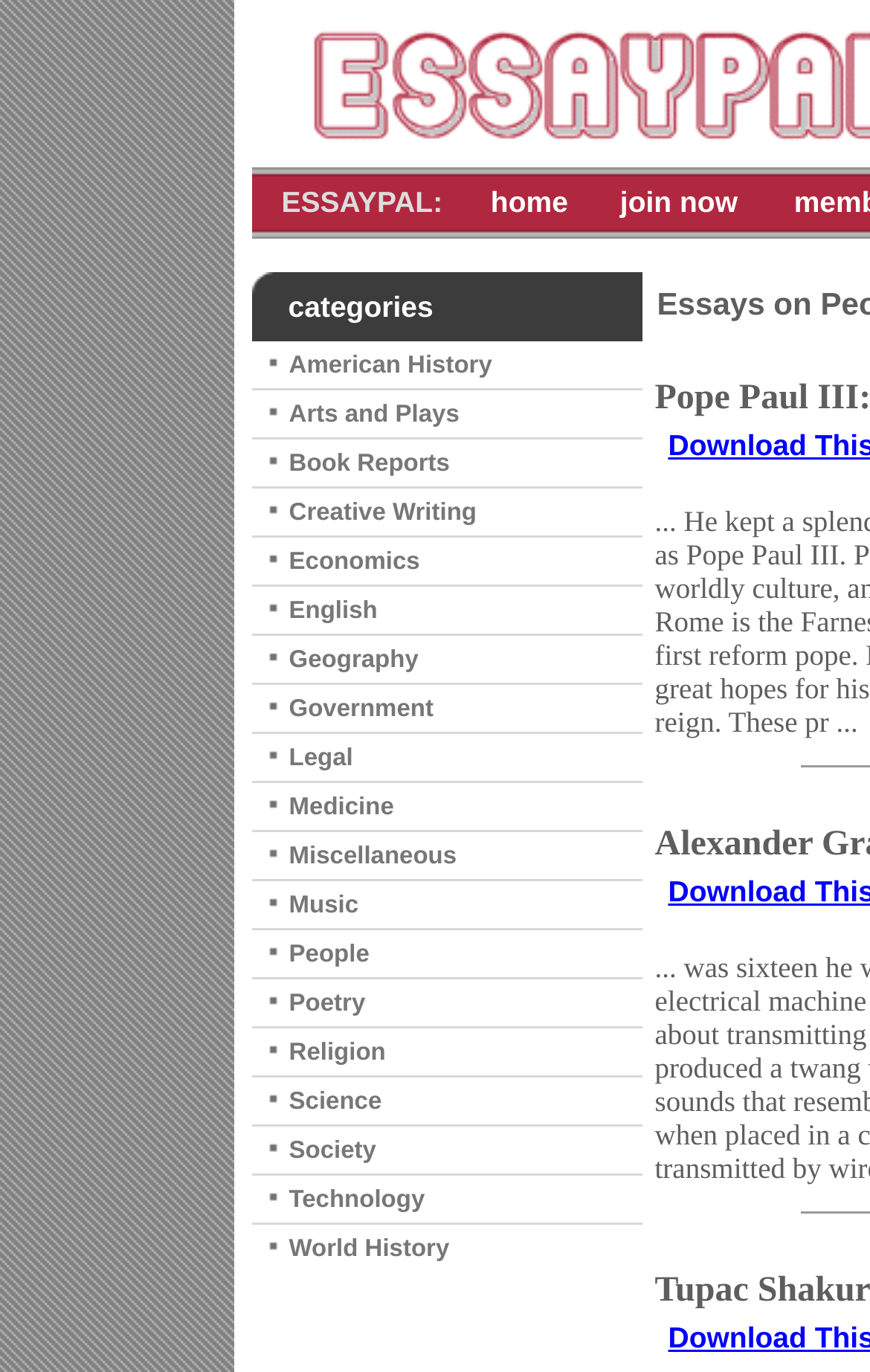Find the bounding box of the element with the following description: "YouTube". The coordinates must be four float numbers between 0 and 1, formatted as [left, top, right, bottom].

None